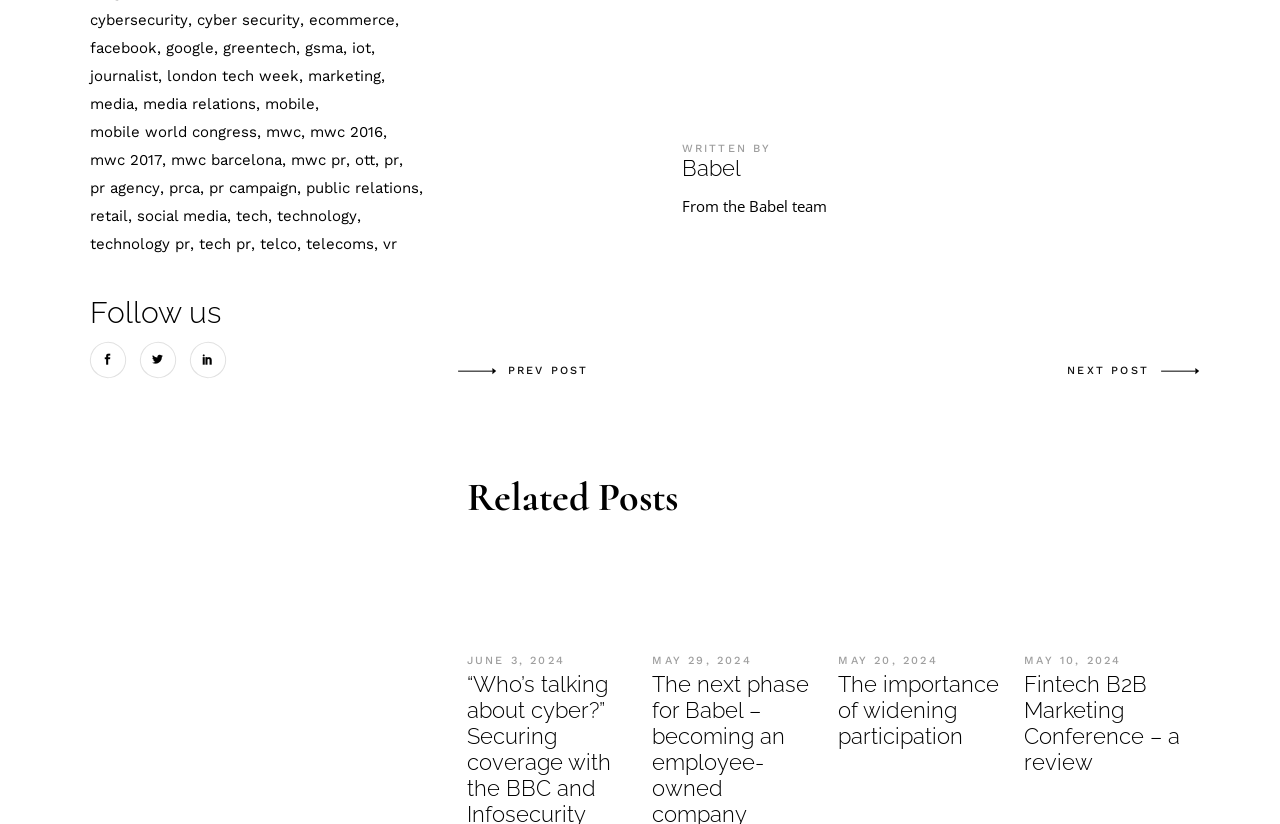What is the name of the team that wrote the article?
Please answer the question as detailed as possible based on the image.

I found the answer by looking at the top section of the webpage and finding the heading 'WRITTEN BY Babel'.